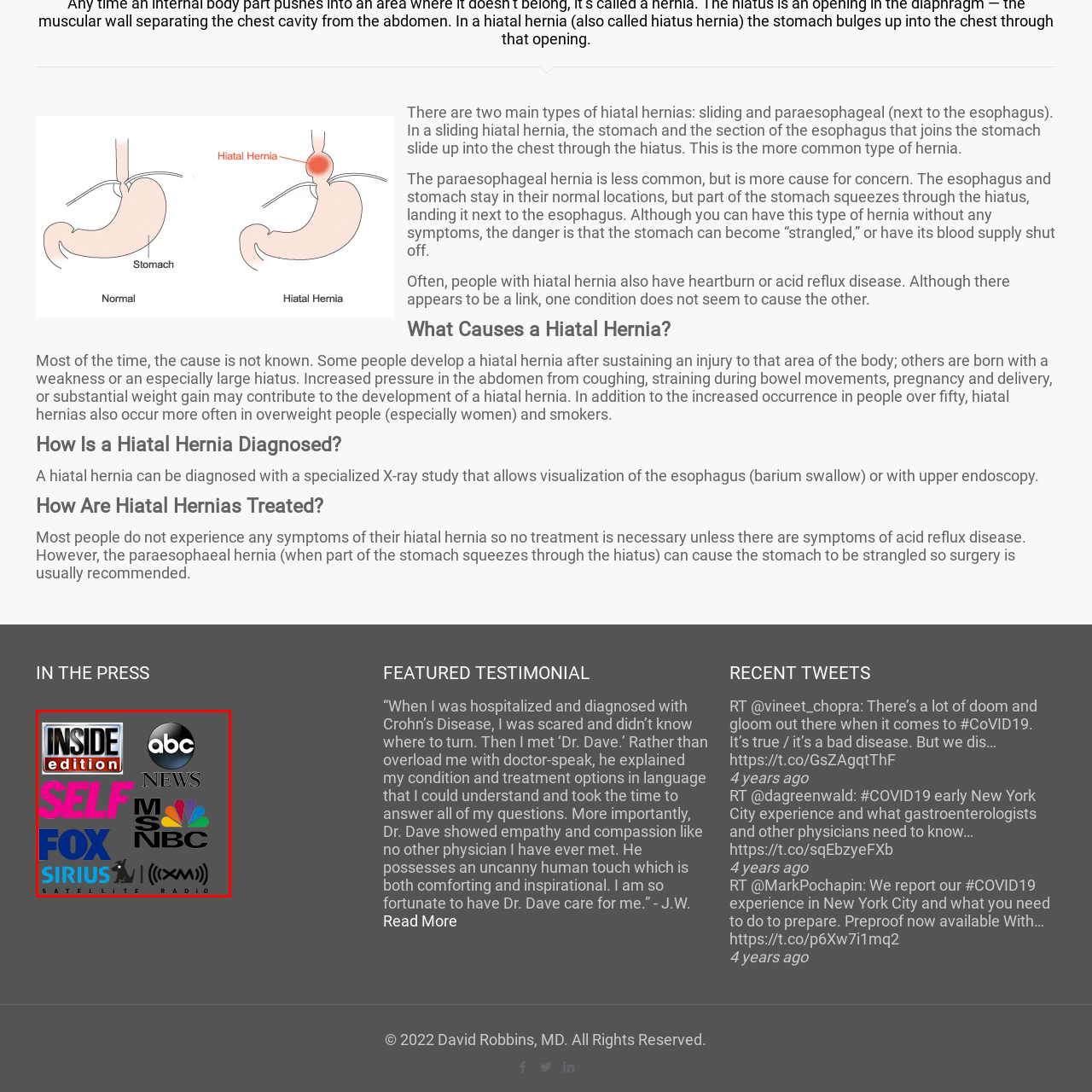How many logos are from news sources?
Analyze the image encased by the red bounding box and elaborate on your answer to the question.

The logos from news sources are Inside Edition, ABC News, MSNBC, and FOX, which totals 4 logos.